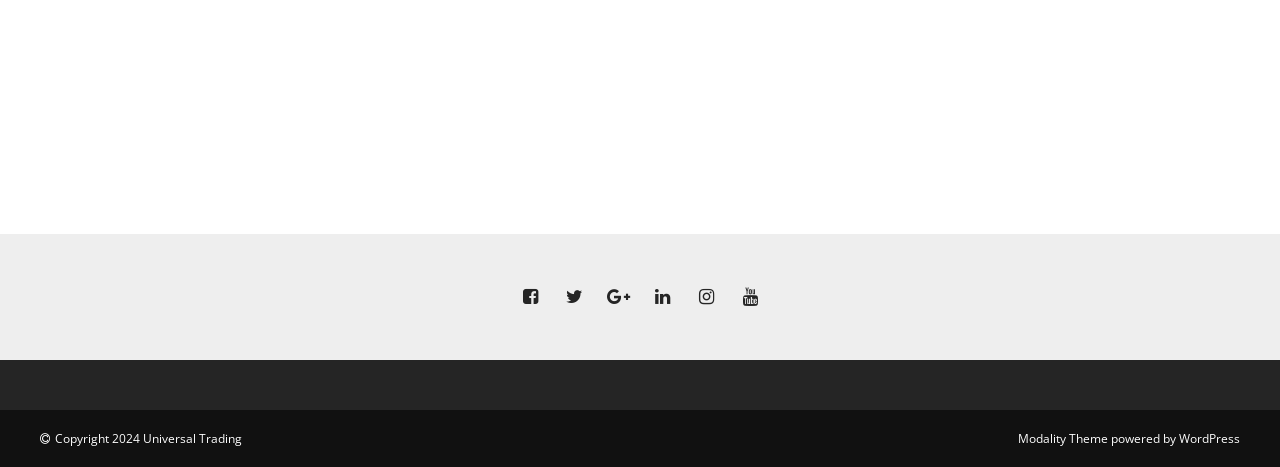What is the text to the right of the 'Modality Theme' link?
Please craft a detailed and exhaustive response to the question.

The 'Modality Theme' link has bounding box coordinates [0.795, 0.921, 0.866, 0.957]. To the right of this link, there is a StaticText element with text 'powered by' and bounding box coordinates [0.866, 0.921, 0.921, 0.957]. Therefore, the answer is powered by.